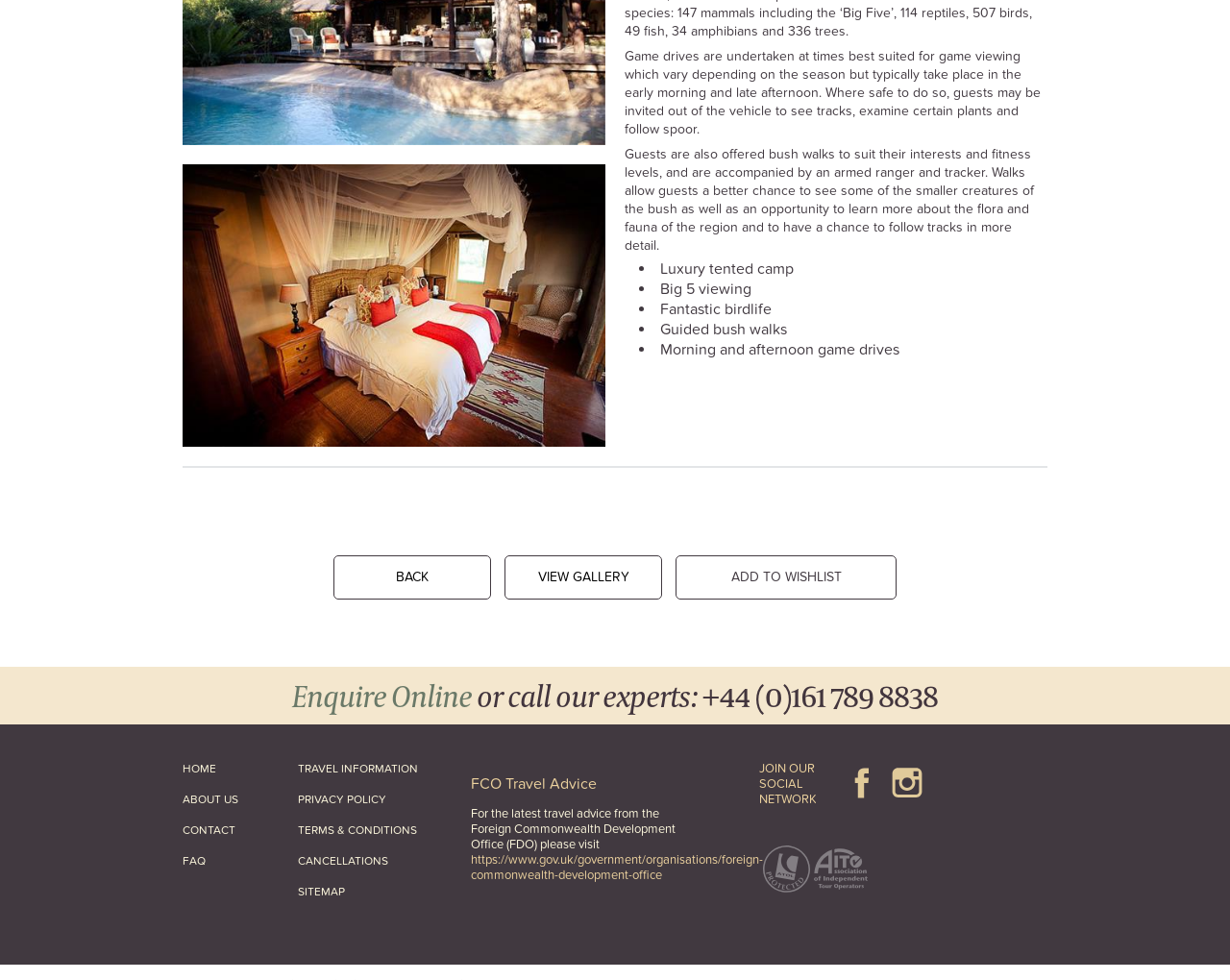Locate the bounding box coordinates of the element to click to perform the following action: 'Visit the homepage'. The coordinates should be given as four float values between 0 and 1, in the form of [left, top, right, bottom].

[0.148, 0.769, 0.242, 0.8]